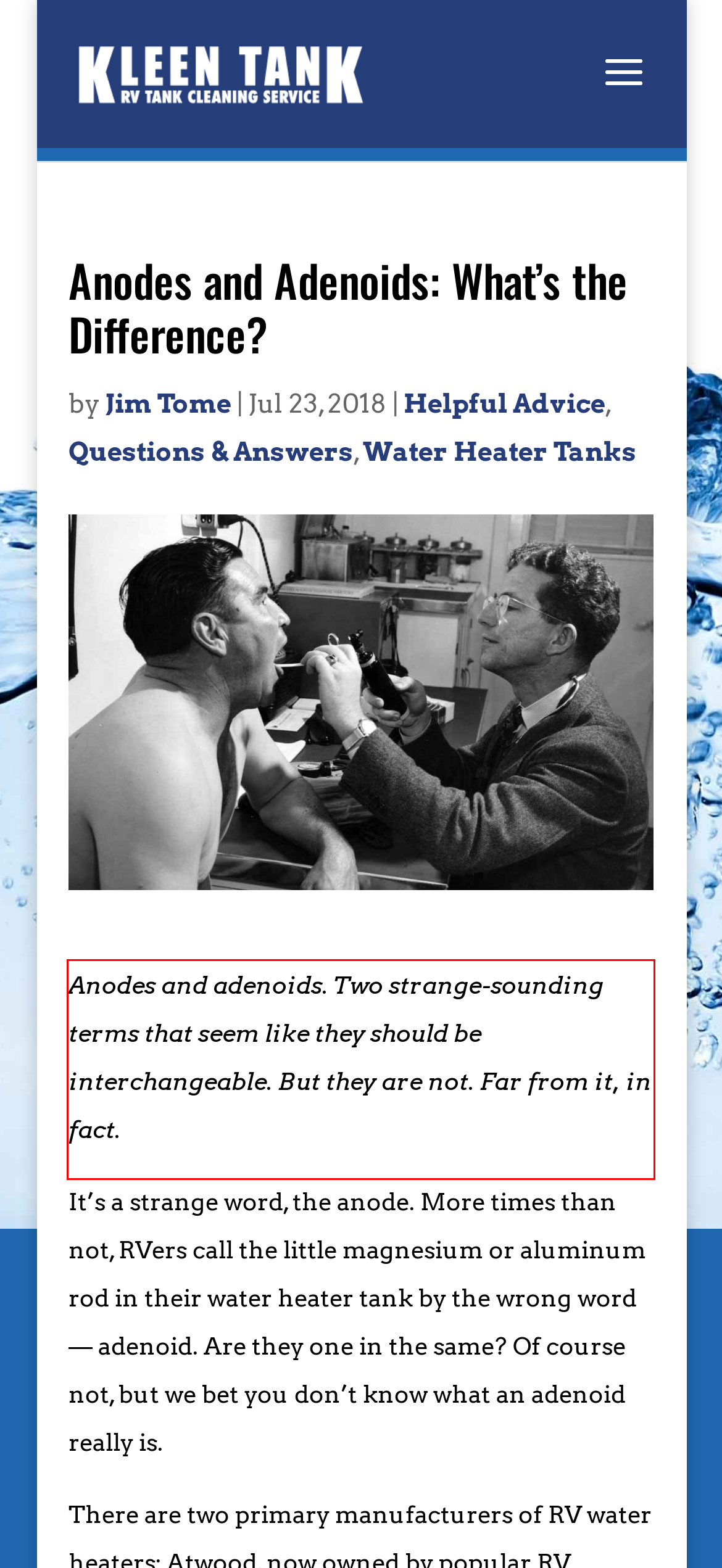Using the provided screenshot of a webpage, recognize and generate the text found within the red rectangle bounding box.

Anodes and adenoids. Two strange-sounding terms that seem like they should be interchangeable. But they are not. Far from it, in fact.